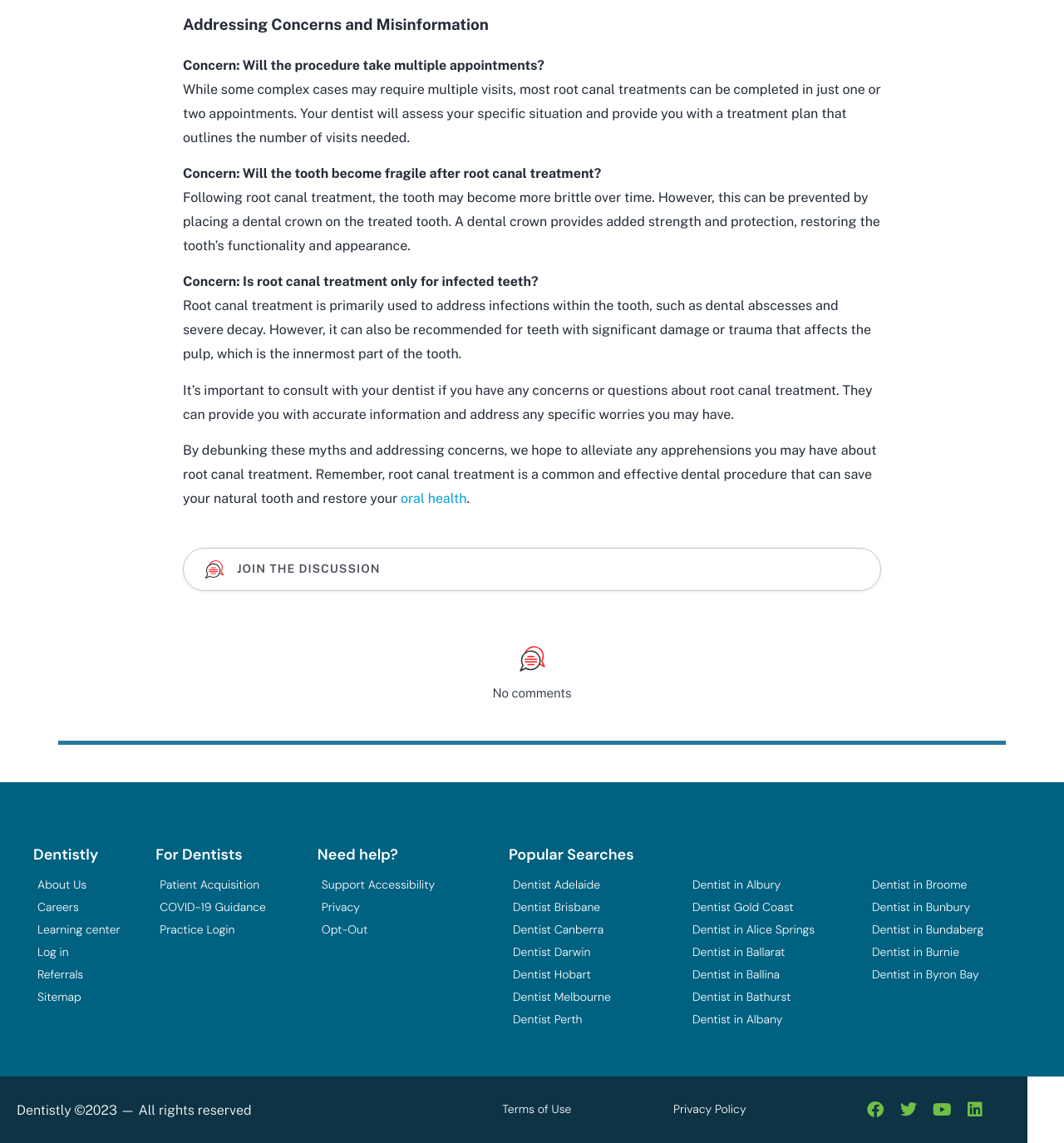Please locate the bounding box coordinates for the element that should be clicked to achieve the following instruction: "Read about 'oral health'". Ensure the coordinates are given as four float numbers between 0 and 1, i.e., [left, top, right, bottom].

[0.377, 0.429, 0.439, 0.443]